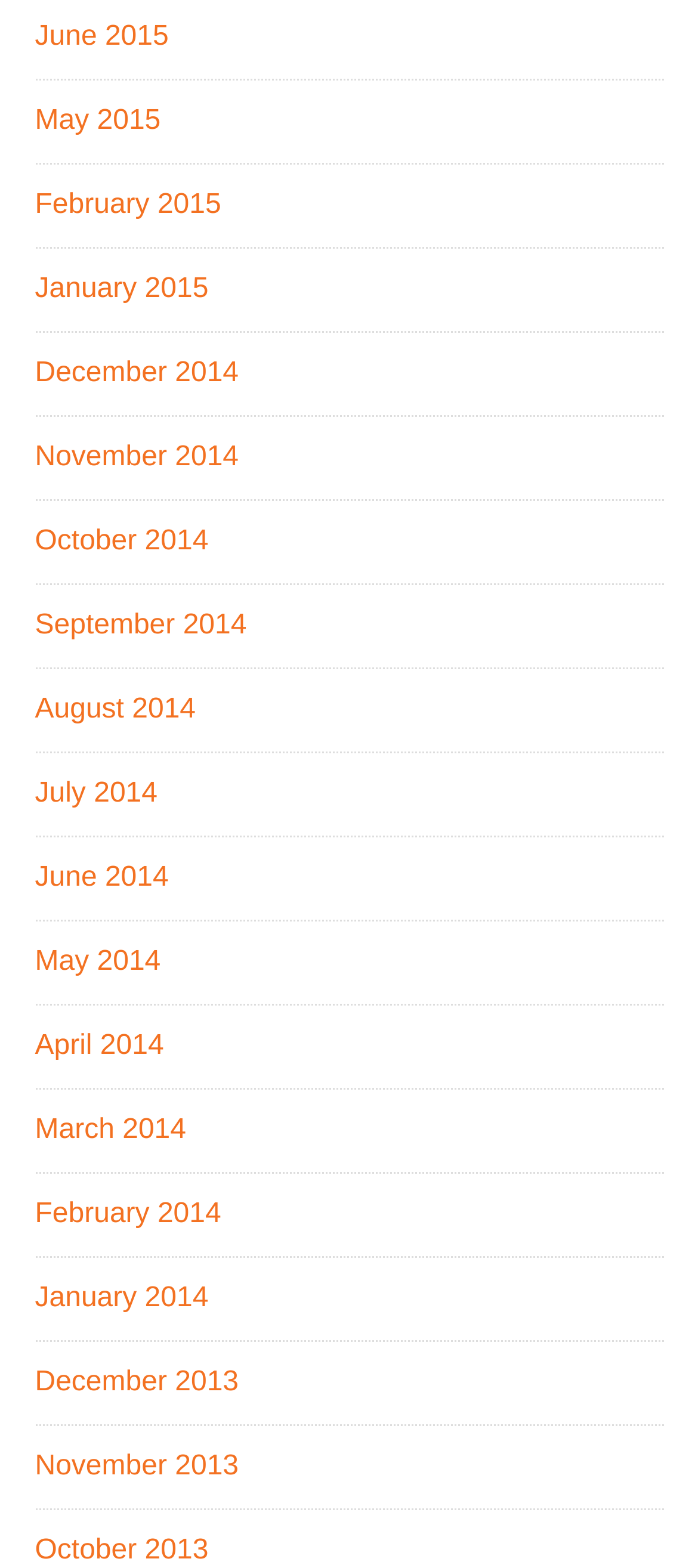Pinpoint the bounding box coordinates of the clickable area needed to execute the instruction: "access February 2015 content". The coordinates should be specified as four float numbers between 0 and 1, i.e., [left, top, right, bottom].

[0.05, 0.121, 0.317, 0.141]